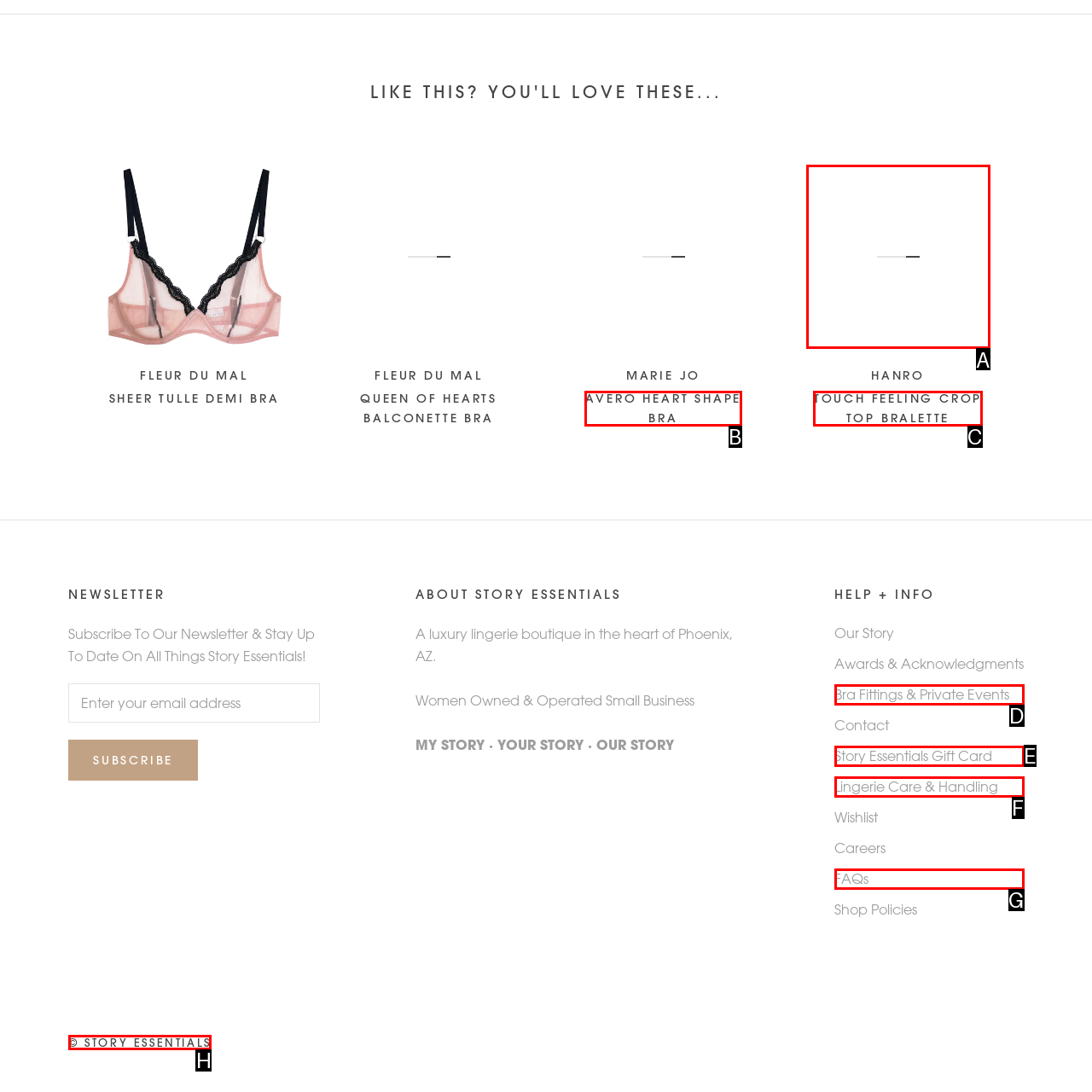Identify the HTML element that corresponds to the description: Bra Fittings & Private Events Provide the letter of the correct option directly.

D